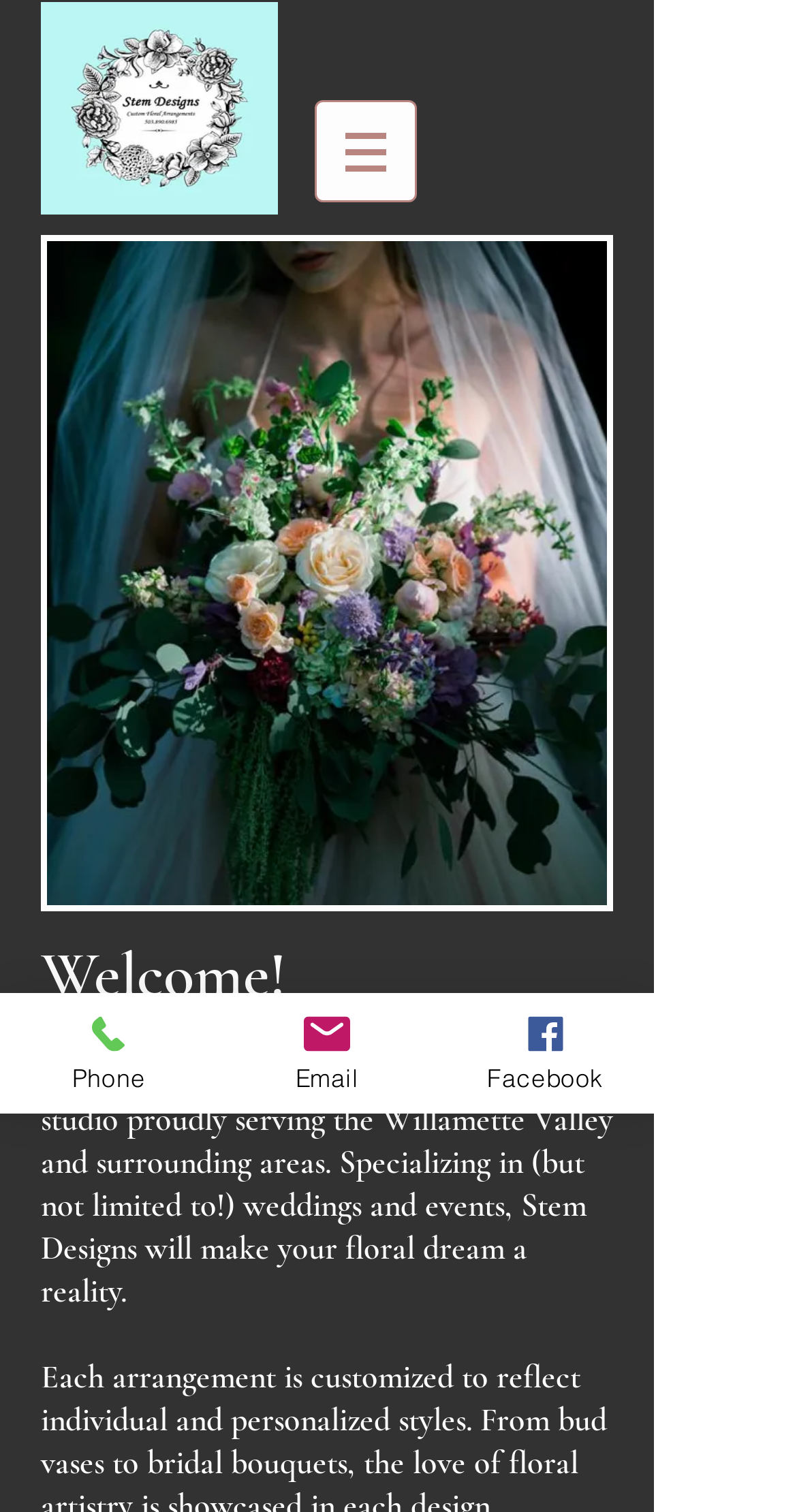Respond to the question below with a single word or phrase:
What is the purpose of Stem Designs?

Weddings and events